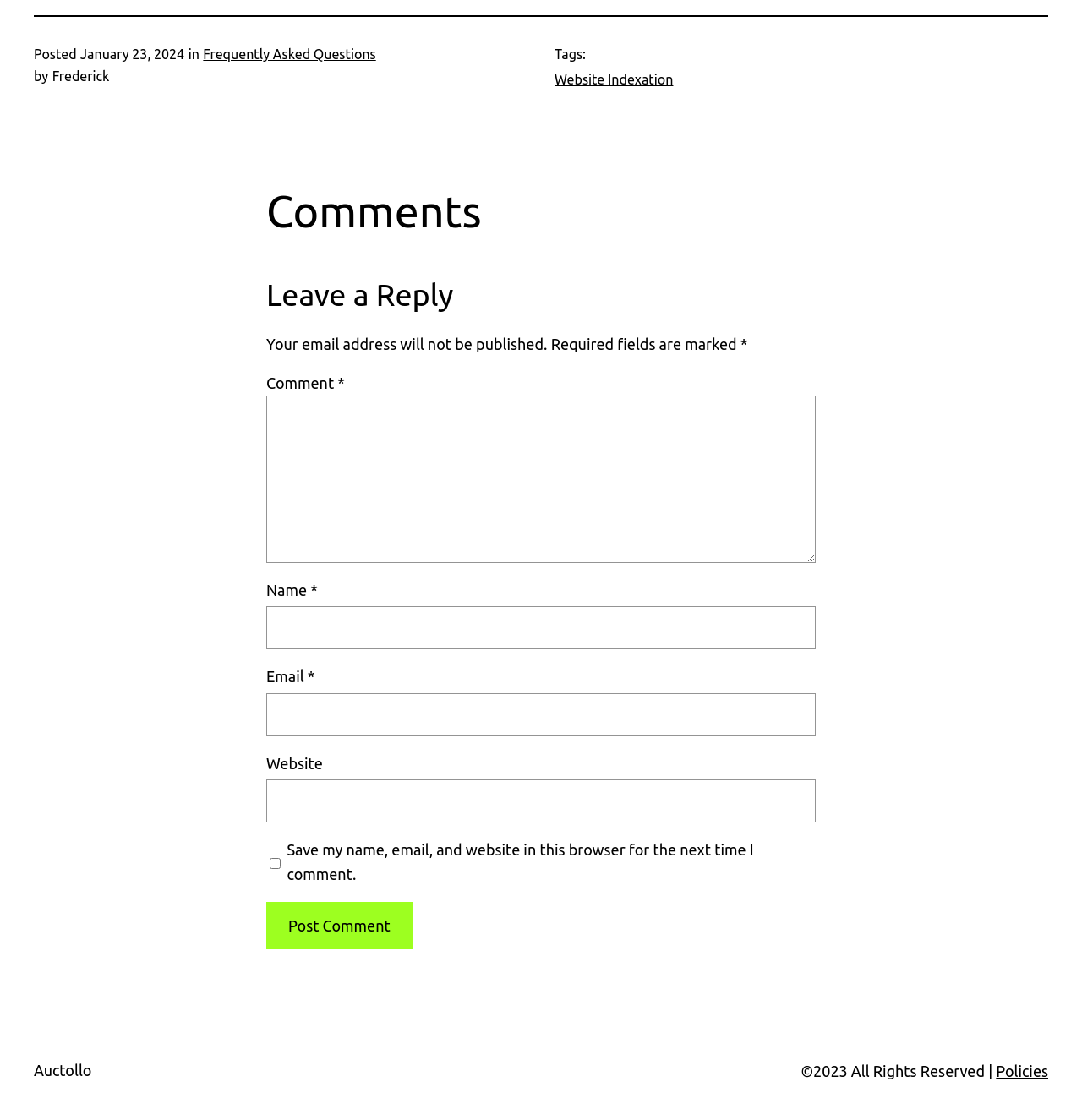Provide the bounding box coordinates of the area you need to click to execute the following instruction: "Check the 'Save my name, email, and website in this browser for the next time I comment' checkbox".

[0.249, 0.753, 0.259, 0.789]